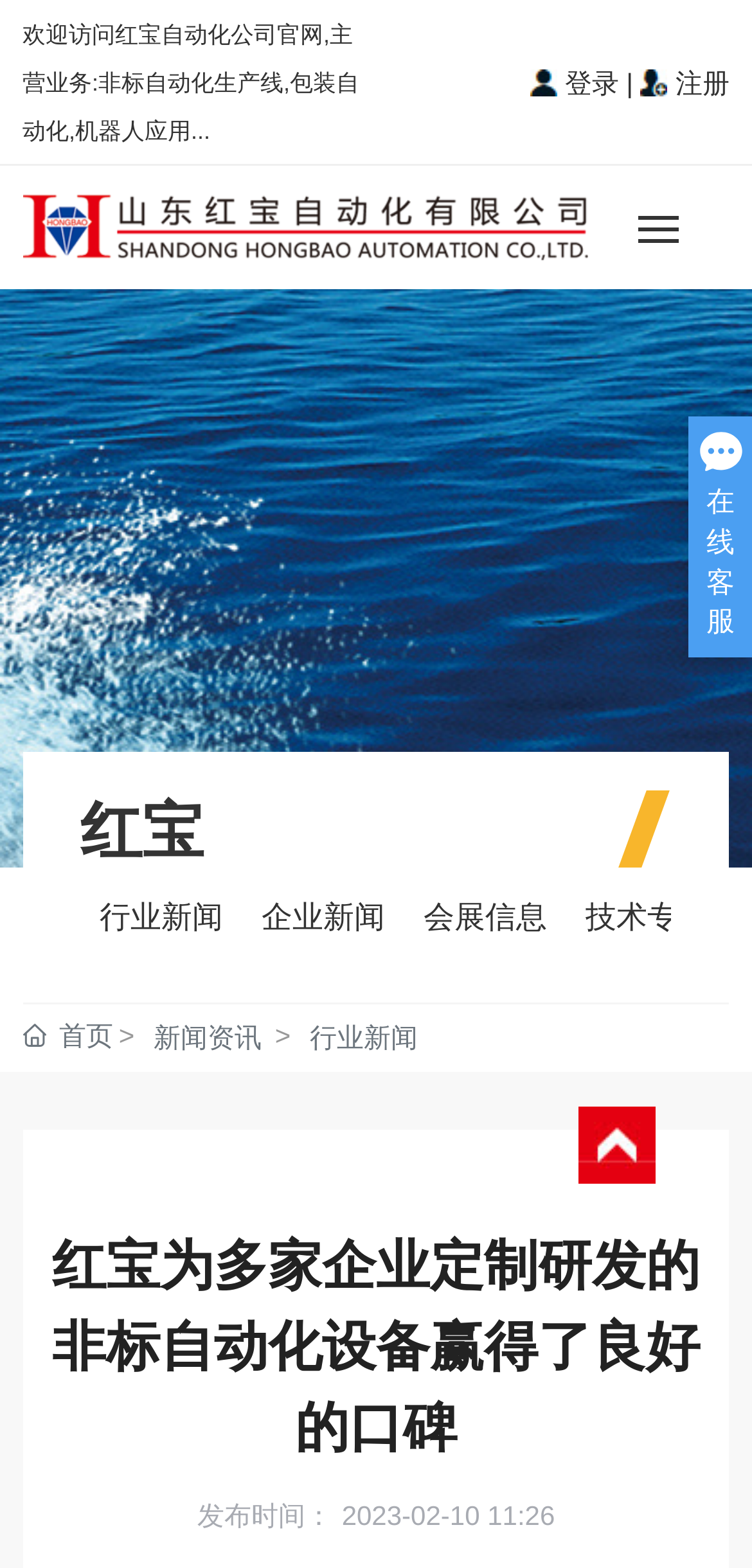Based on what you see in the screenshot, provide a thorough answer to this question: What is the company name of this website?

The company name can be found in the top-left corner of the webpage, where it is written in Chinese characters. It is also the title of the webpage, indicating that this website belongs to this company.